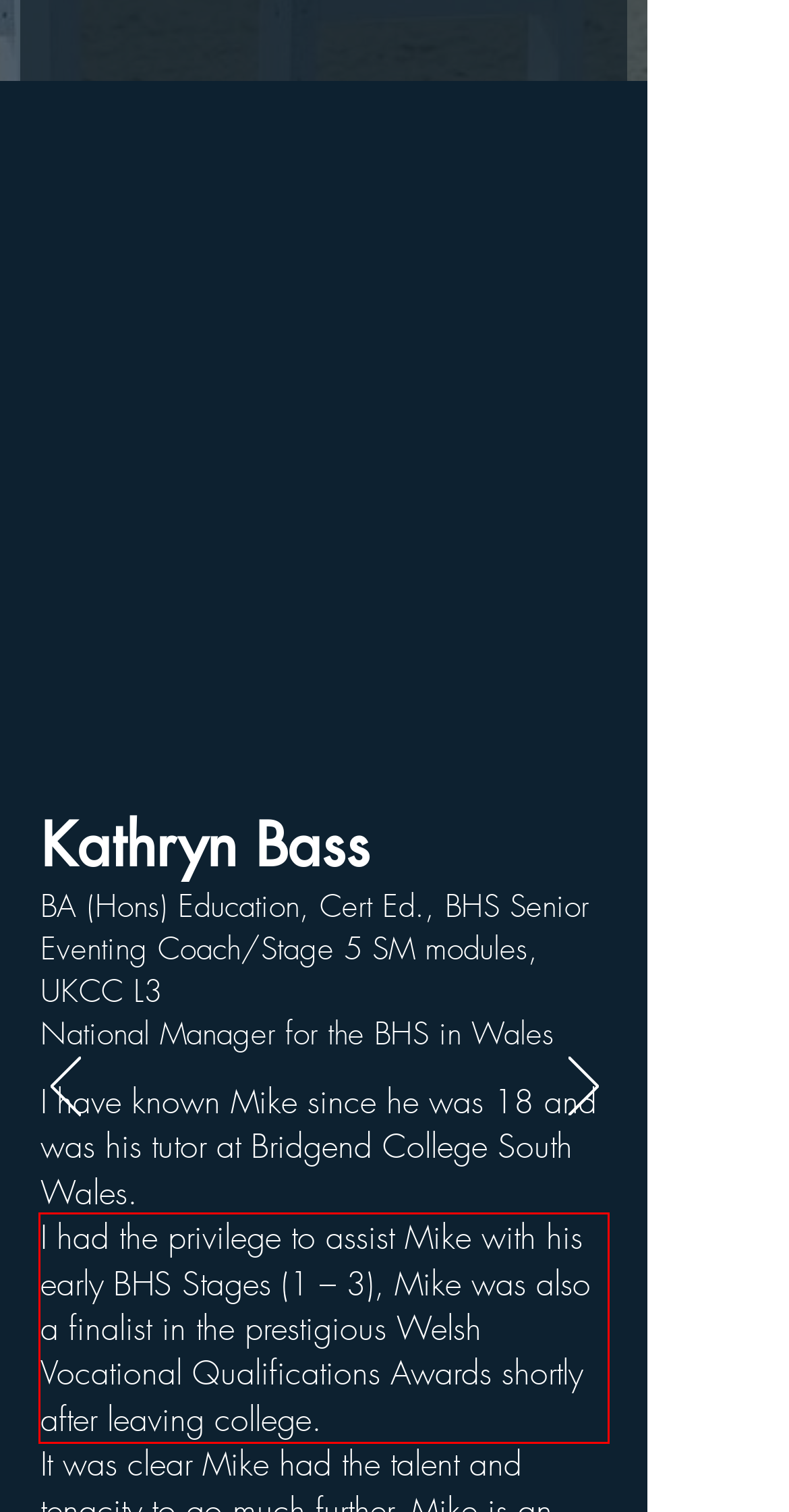Given a screenshot of a webpage containing a red rectangle bounding box, extract and provide the text content found within the red bounding box.

I had the privilege to assist Mike with his early BHS Stages (1 – 3), Mike was also a finalist in the prestigious Welsh Vocational Qualifications Awards shortly after leaving college.